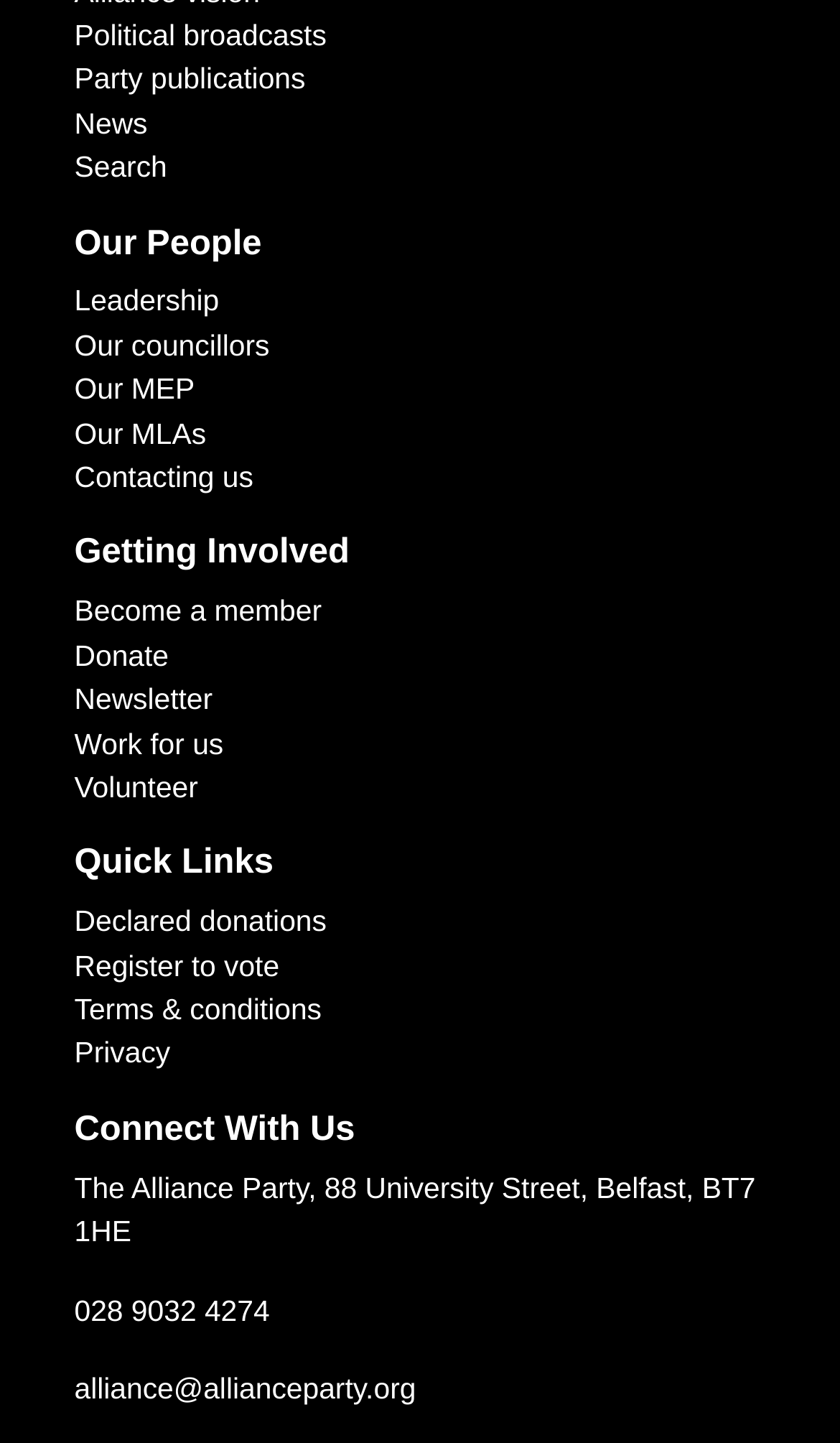Please determine the bounding box coordinates for the UI element described here. Use the format (top-left x, top-left y, bottom-right x, bottom-right y) with values bounded between 0 and 1: Donate

[0.088, 0.443, 0.201, 0.466]